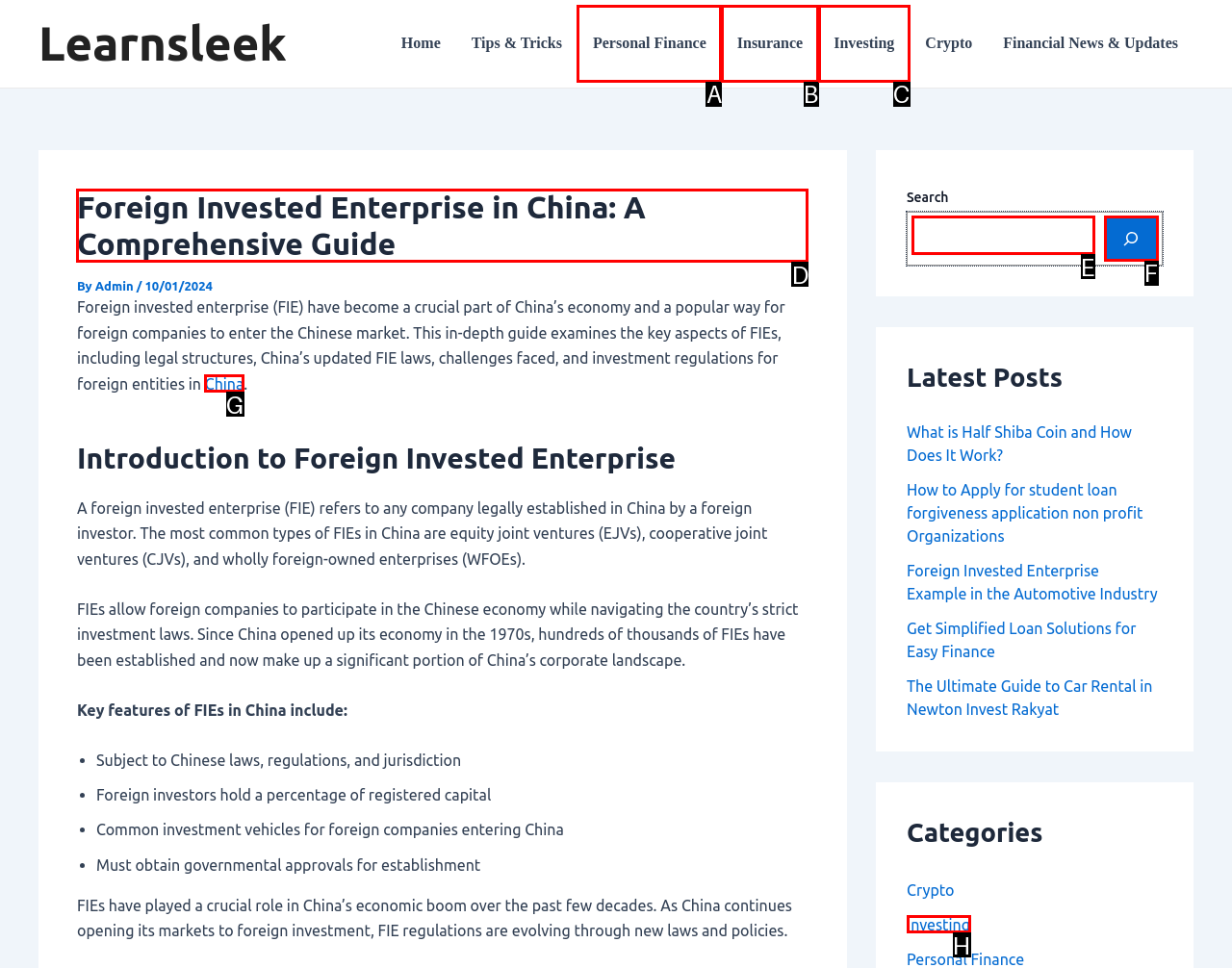Select the right option to accomplish this task: Click on the link to learn about Foreign Invested Enterprise in China. Reply with the letter corresponding to the correct UI element.

D